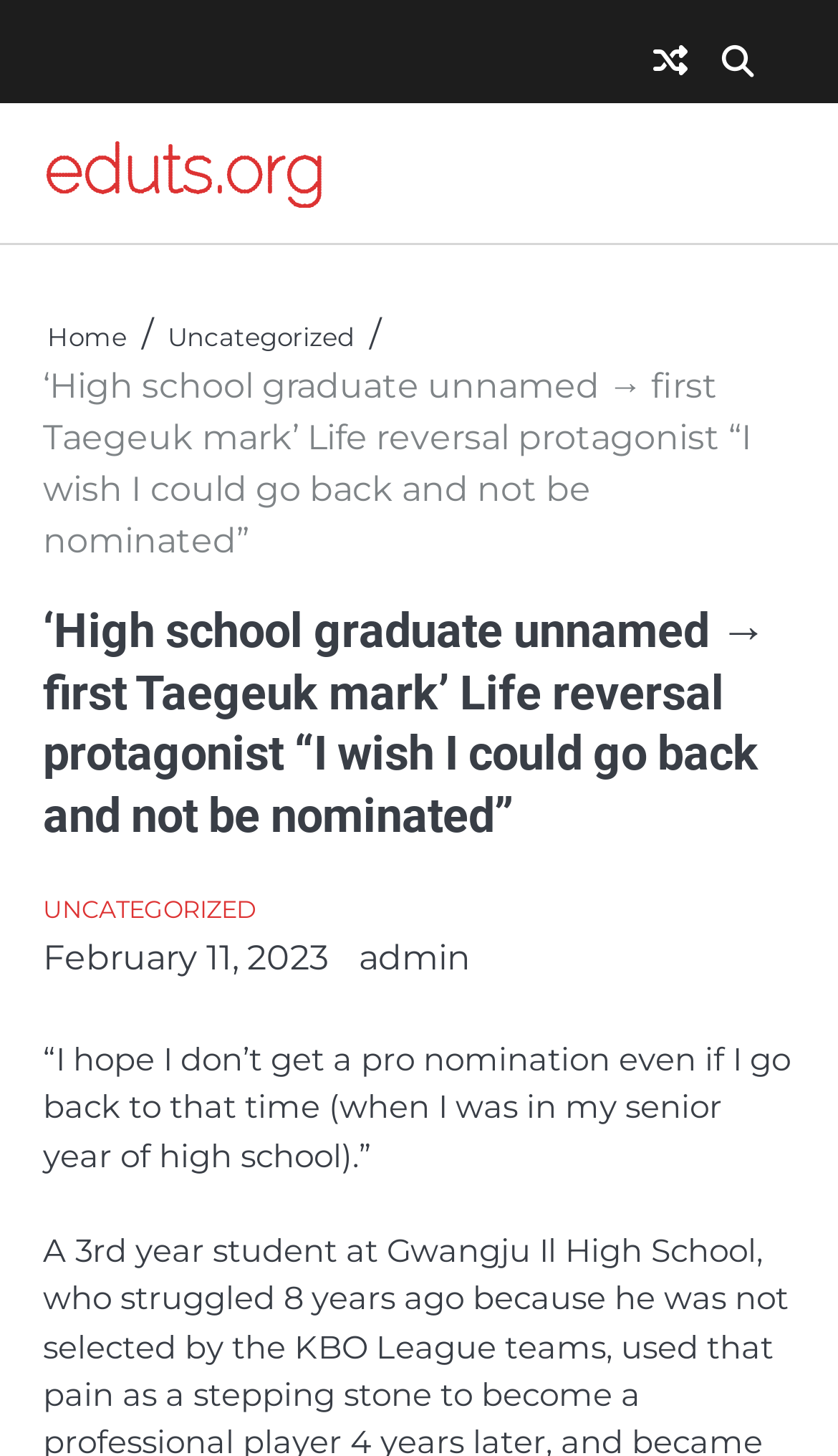Determine the bounding box coordinates of the UI element that matches the following description: "title="View Random Post"". The coordinates should be four float numbers between 0 and 1 in the format [left, top, right, bottom].

[0.779, 0.028, 0.821, 0.056]